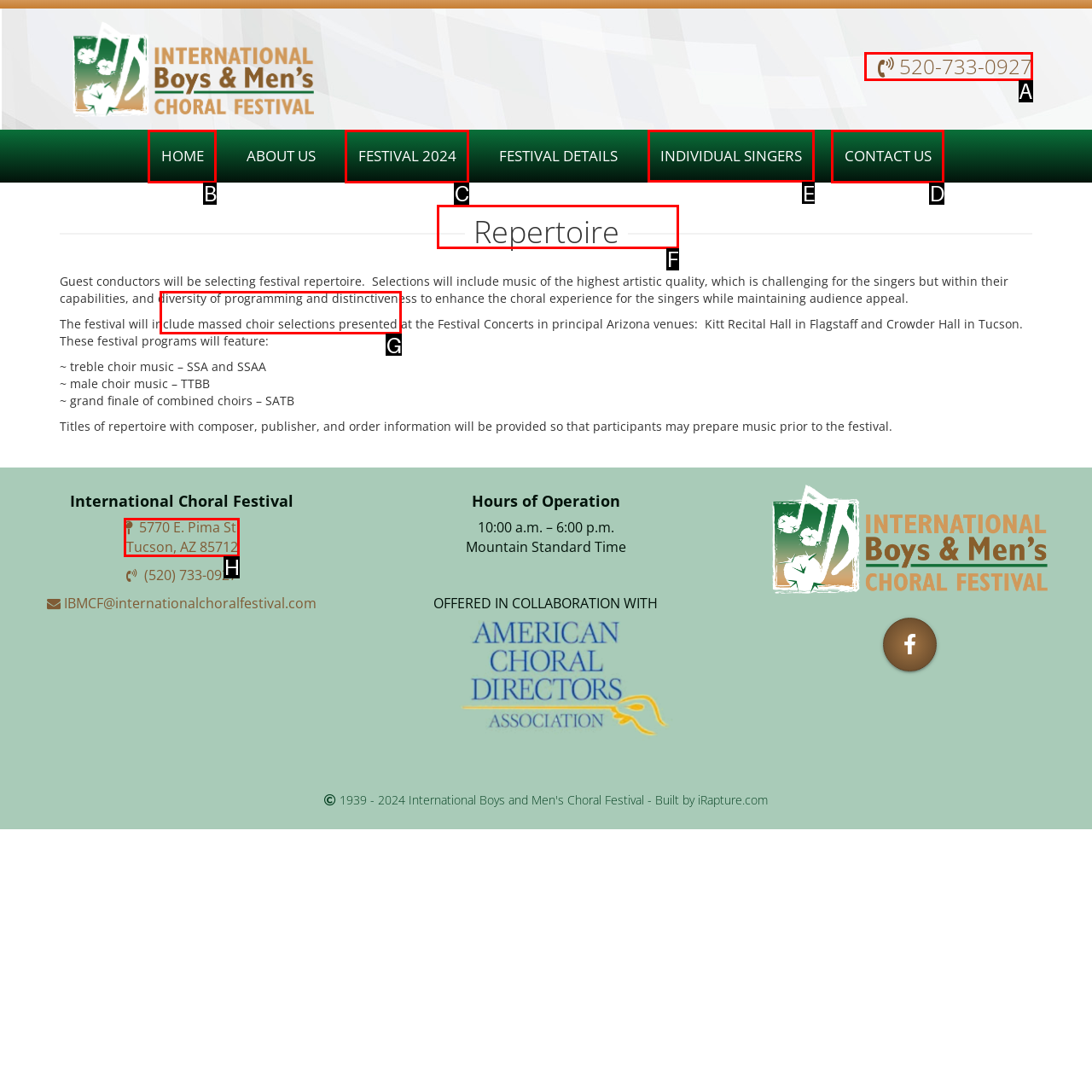Point out the HTML element I should click to achieve the following: Click on 'Submit Here' Reply with the letter of the selected element.

None